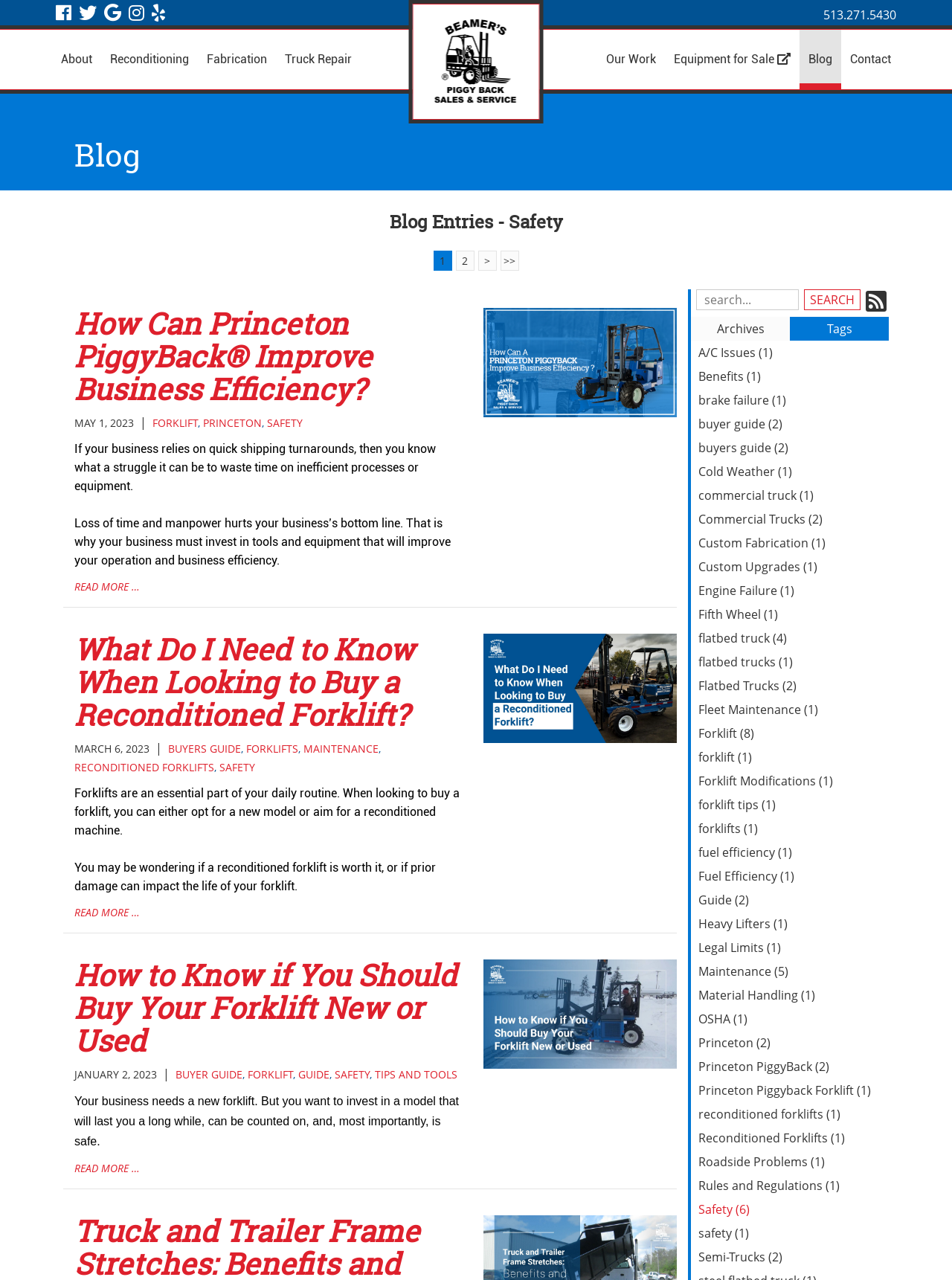What is the purpose of Princeton PiggyBack?
Look at the image and provide a short answer using one word or a phrase.

Improve Business Efficiency